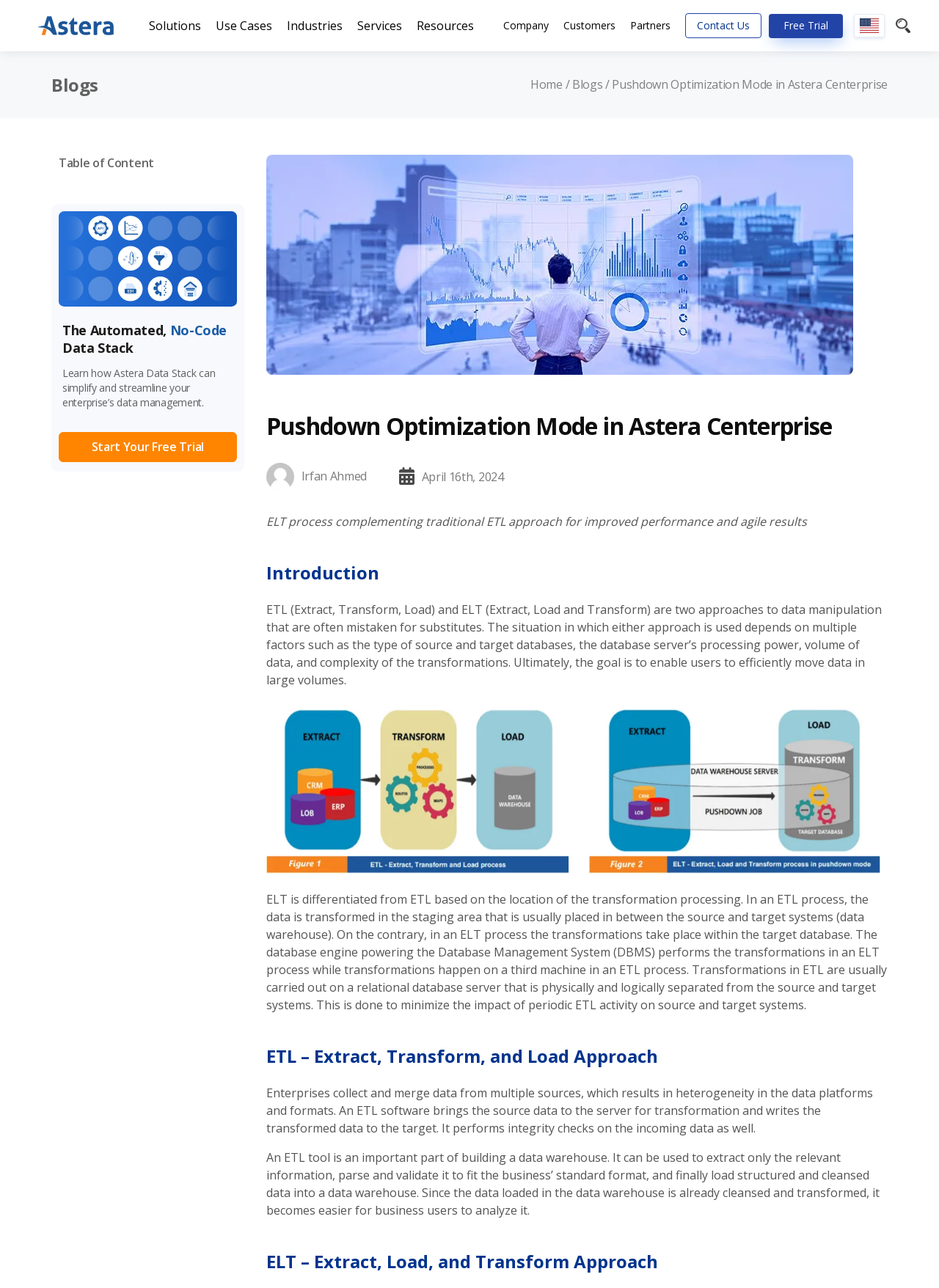Please specify the bounding box coordinates of the element that should be clicked to execute the given instruction: 'Click on the 'Furniture' link'. Ensure the coordinates are four float numbers between 0 and 1, expressed as [left, top, right, bottom].

None